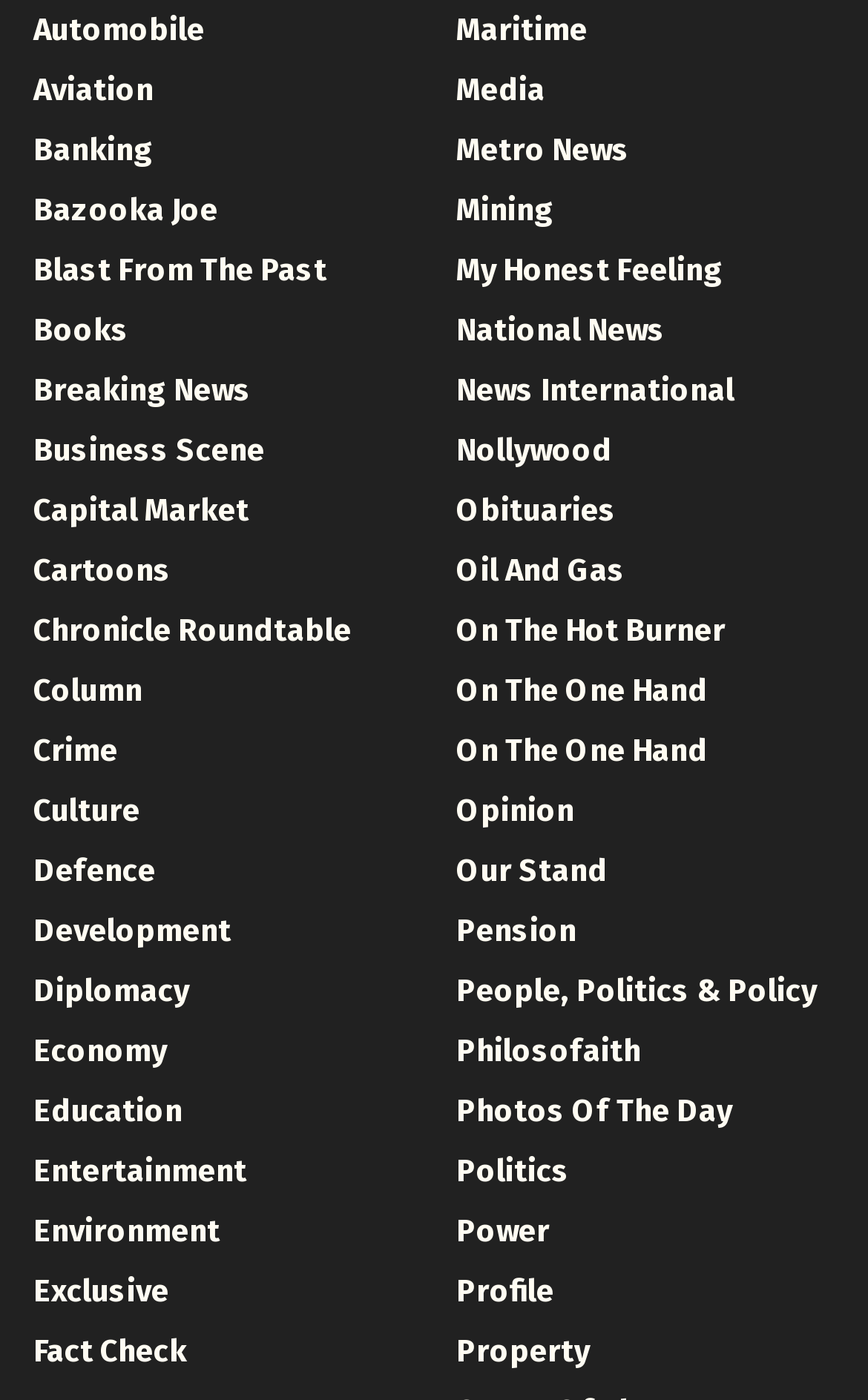Please reply to the following question using a single word or phrase: 
Is there a section for Entertainment news on this website?

Yes